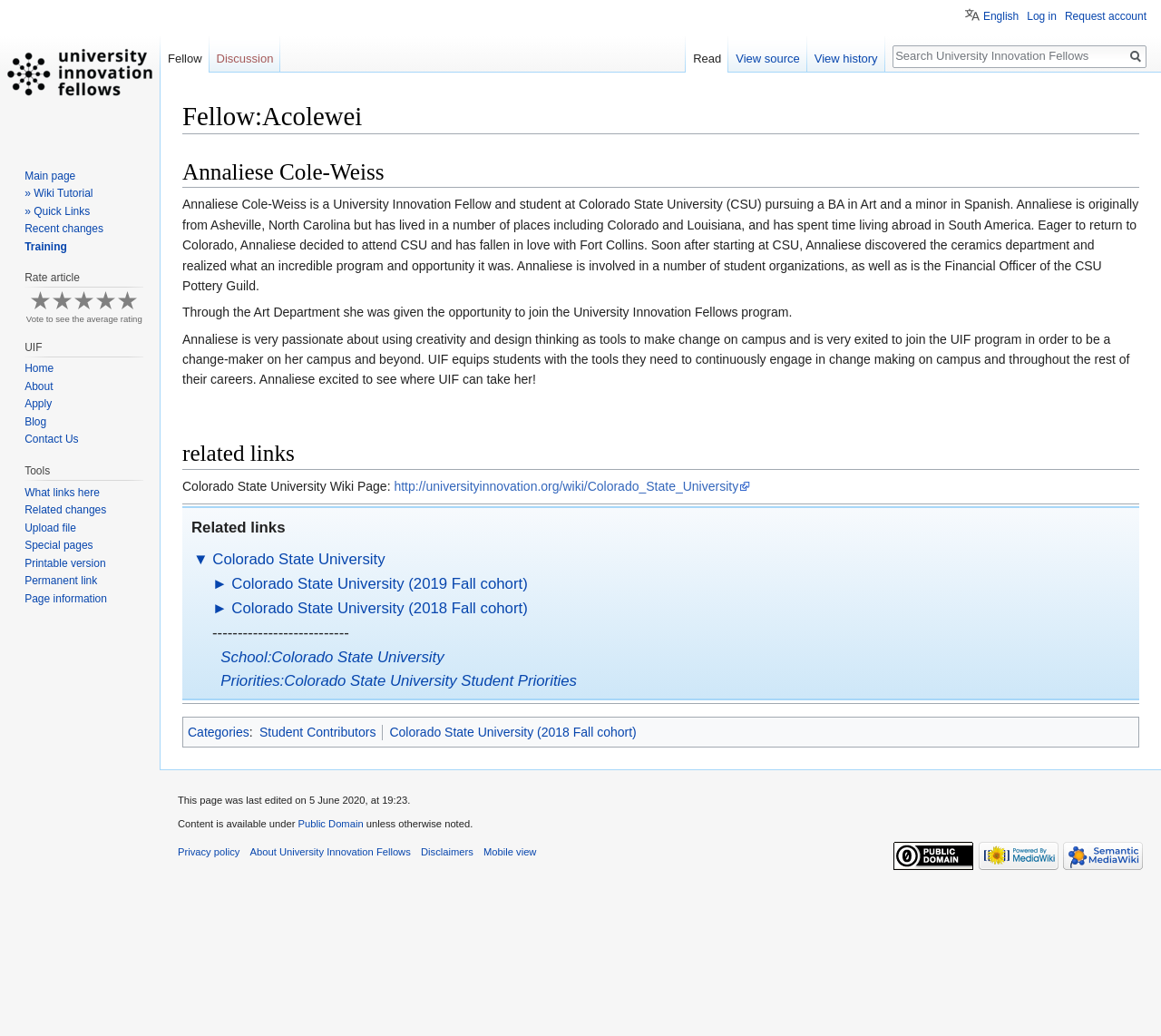Using the format (top-left x, top-left y, bottom-right x, bottom-right y), provide the bounding box coordinates for the described UI element. All values should be floating point numbers between 0 and 1: title="Visit the main page"

[0.006, 0.0, 0.131, 0.14]